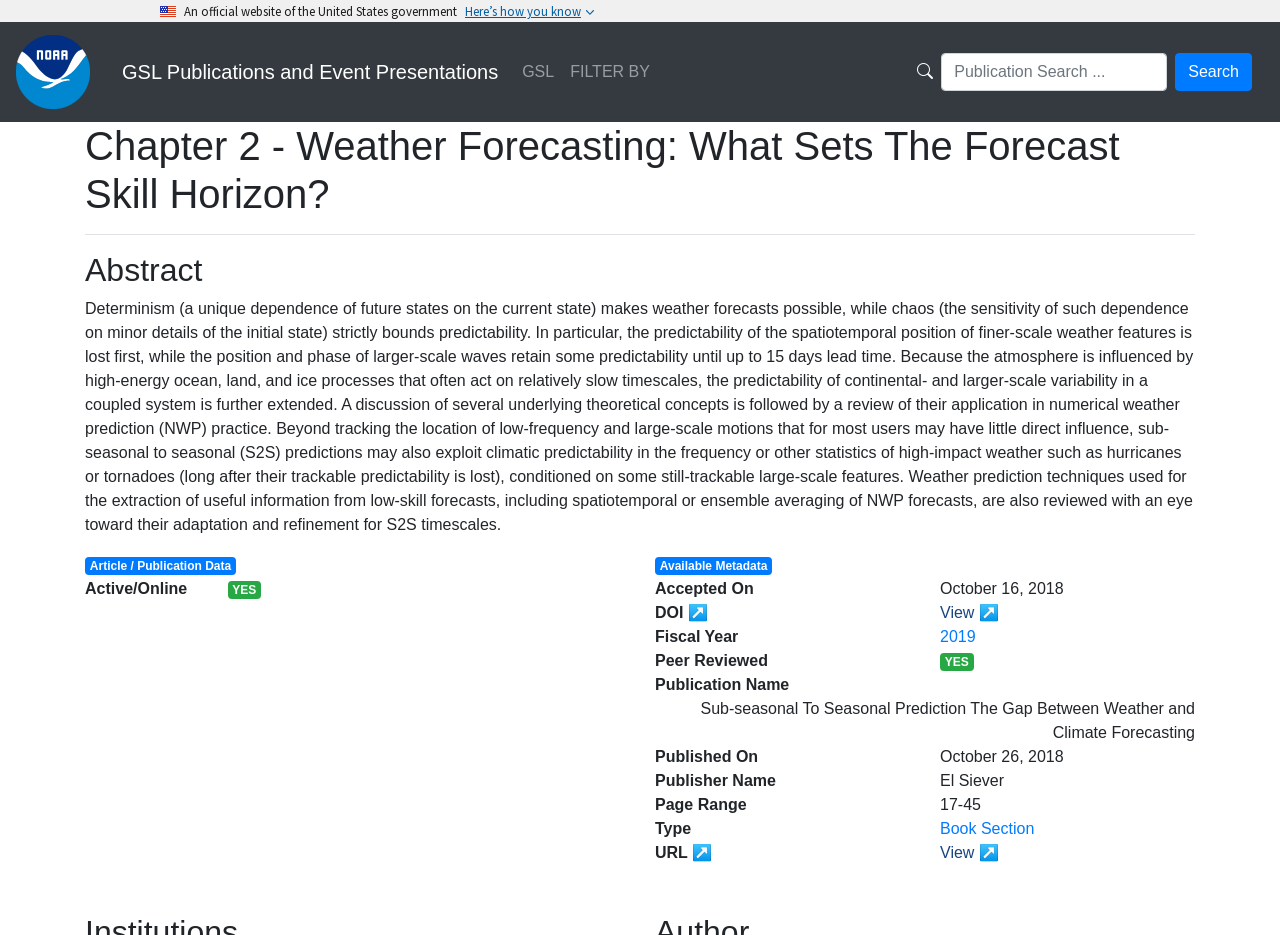Please find the bounding box coordinates of the element that must be clicked to perform the given instruction: "Search for publications". The coordinates should be four float numbers from 0 to 1, i.e., [left, top, right, bottom].

[0.735, 0.057, 0.912, 0.097]